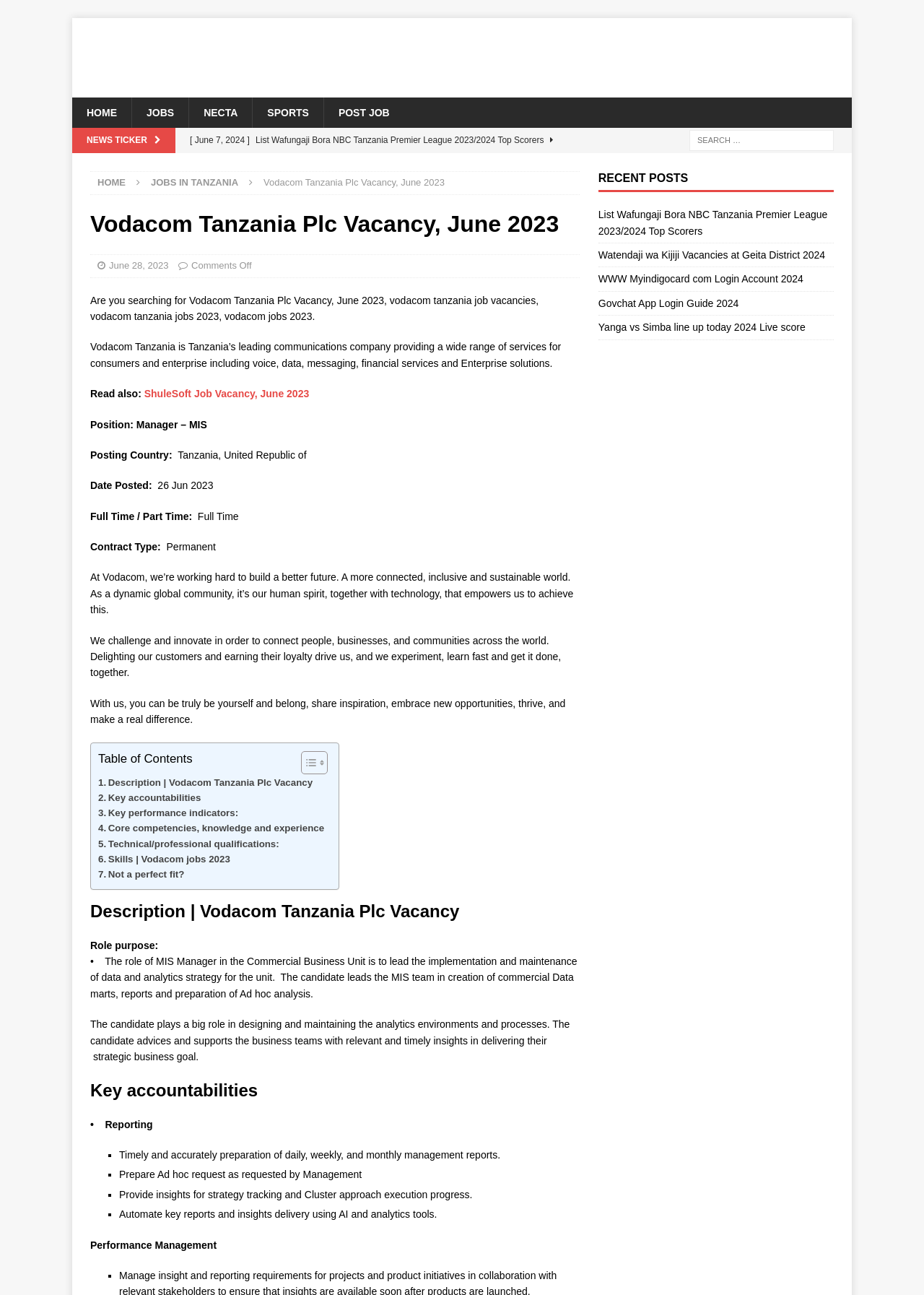What is the company offering a vacancy?
Make sure to answer the question with a detailed and comprehensive explanation.

Based on the webpage content, specifically the heading 'Vodacom Tanzania Plc Vacancy, June 2023' and the description of the company, it is clear that the company offering a vacancy is Vodacom Tanzania.